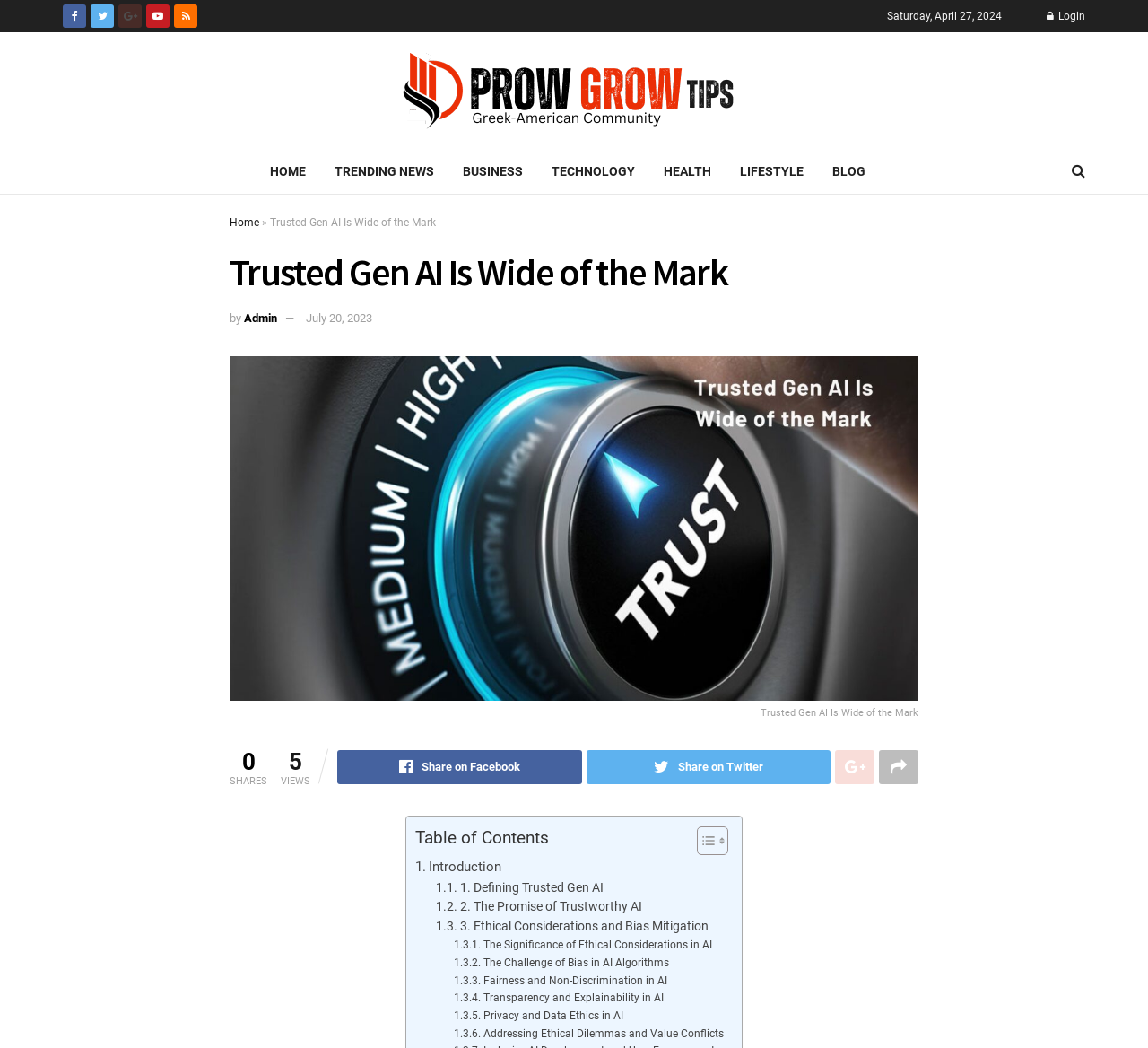Use one word or a short phrase to answer the question provided: 
What is the last section of the article?

Addressing Ethical Dilemmas and Value Conflicts